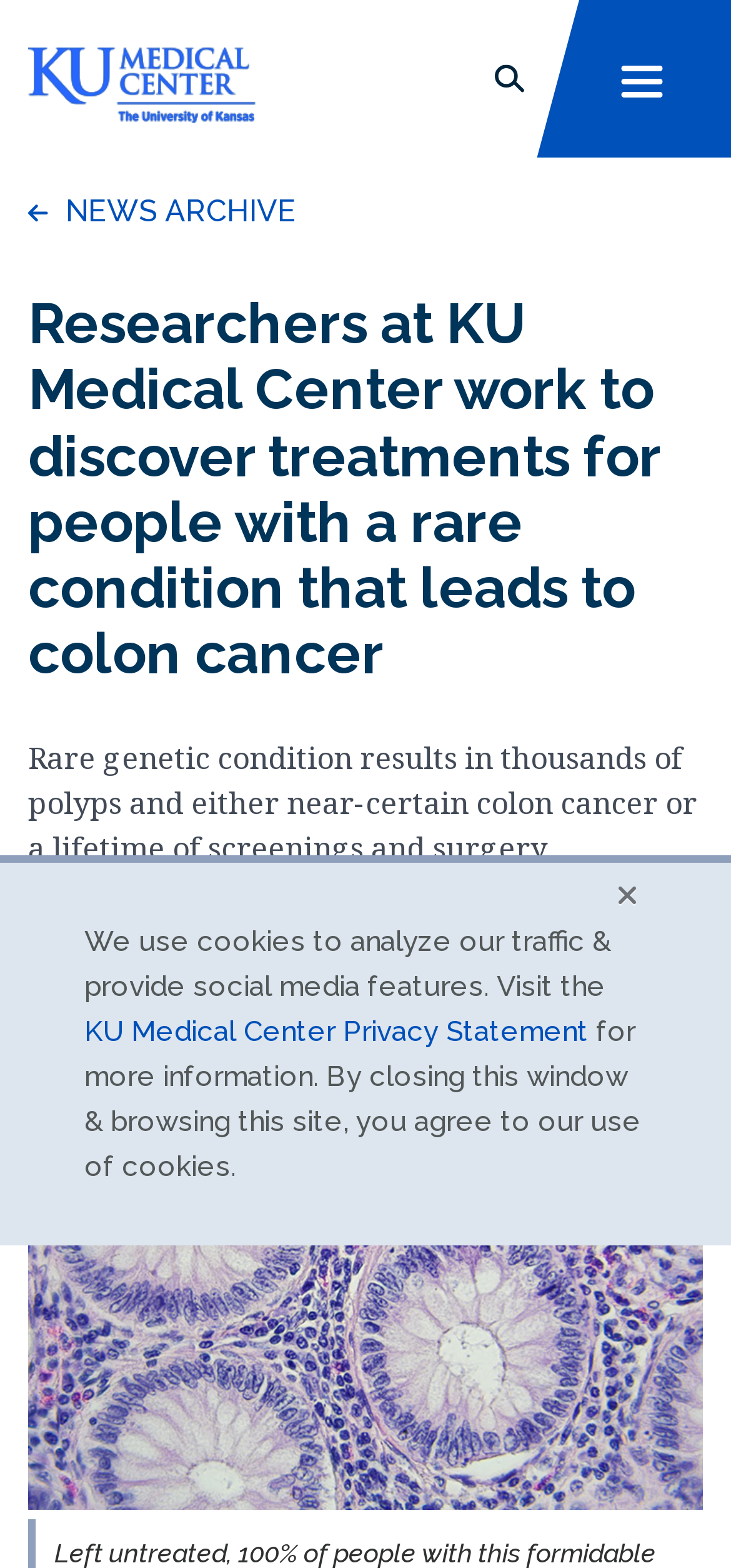Please identify the bounding box coordinates of the clickable region that I should interact with to perform the following instruction: "Open mobile menu". The coordinates should be expressed as four float numbers between 0 and 1, i.e., [left, top, right, bottom].

[0.792, 0.0, 0.962, 0.1]